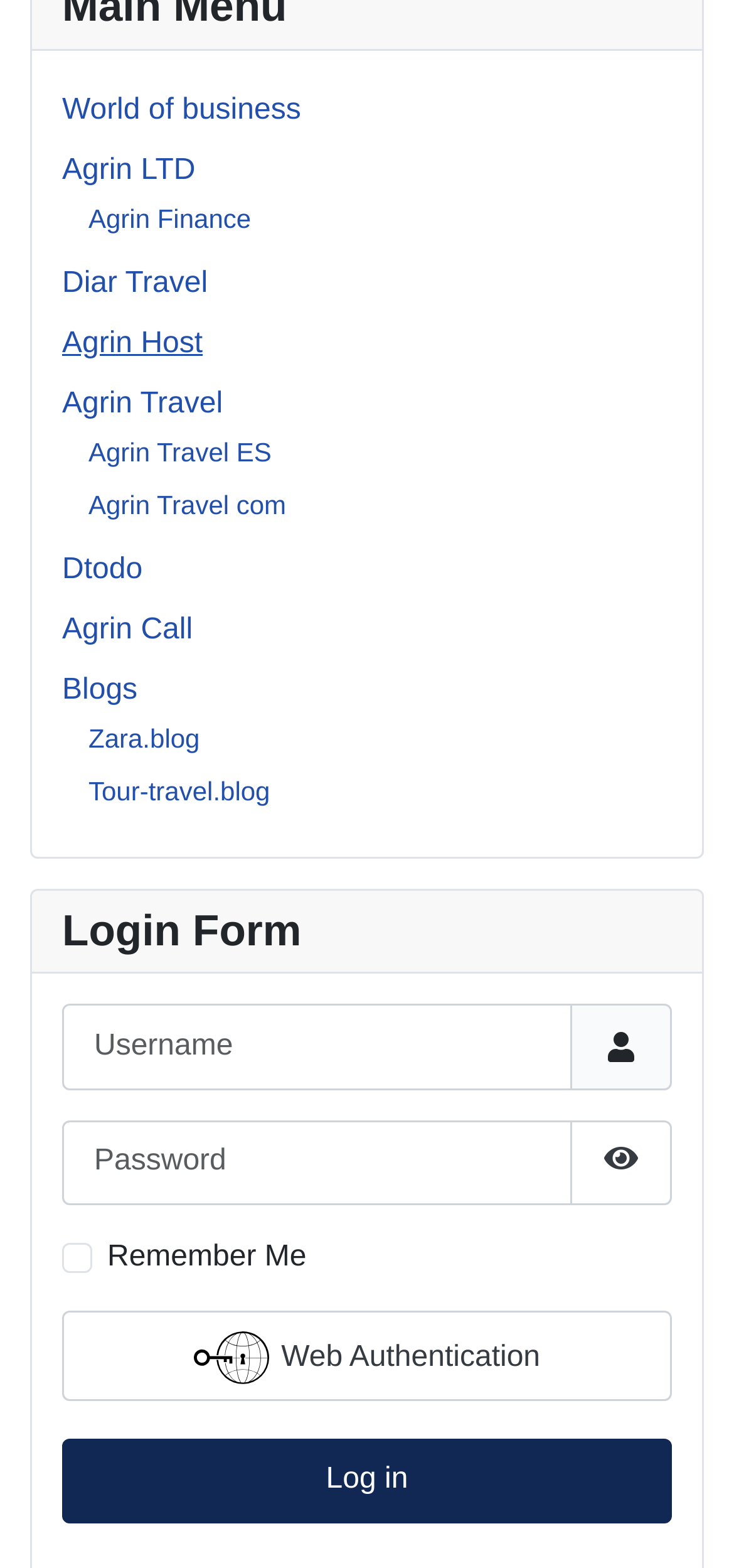Answer the question below using just one word or a short phrase: 
What is the first link on the webpage?

World of business